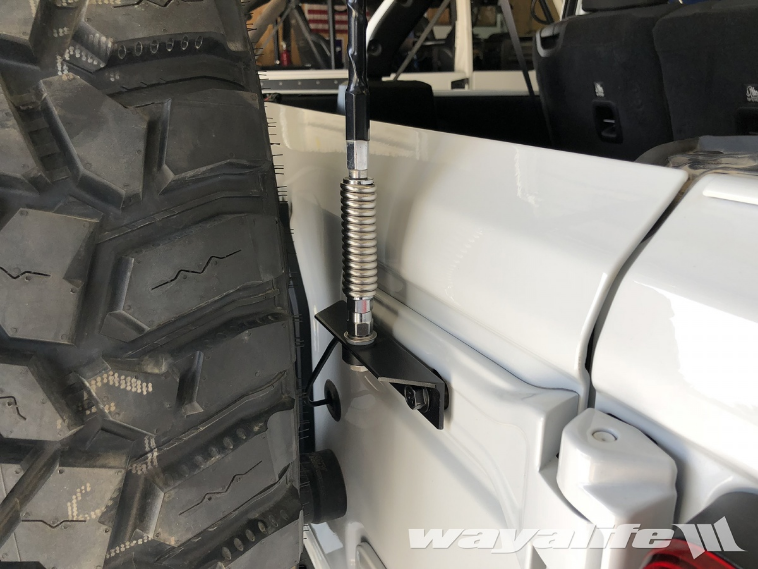Based on what you see in the screenshot, provide a thorough answer to this question: What is the purpose of the CB radio antenna?

The caption highlights that this setup is an effective solution for Jeep enthusiasts looking to enhance their communication capabilities during off-road activities, implying that the CB radio antenna is used for communication purposes.